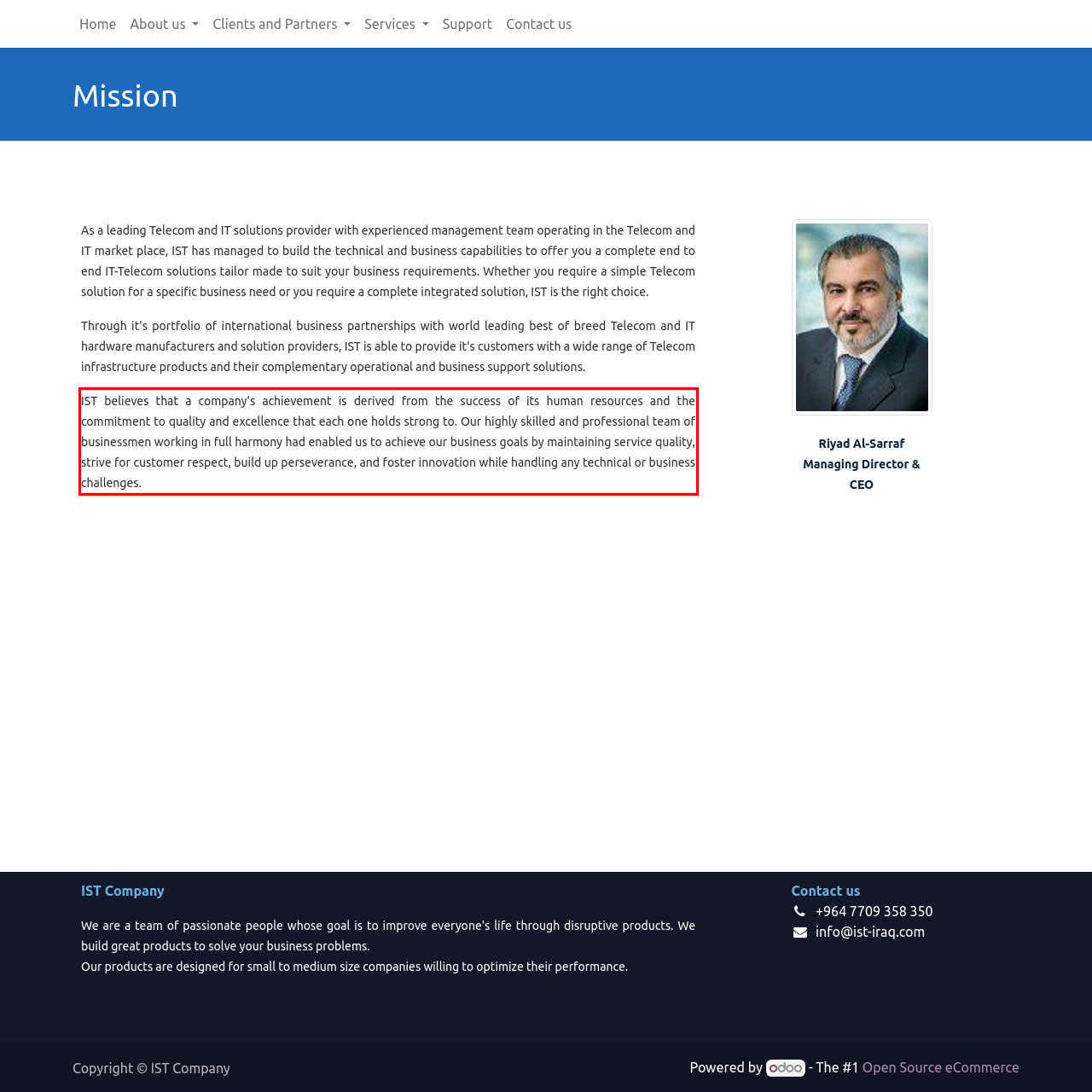You have a screenshot of a webpage with a red bounding box. Identify and extract the text content located inside the red bounding box.

IST believes that a company's achievement is derived from the success of its human resources and the commitment to quality and excellence that each one holds strong to. Our highly skilled and professional team of businessmen working in full harmony had enabled us to achieve our business goals by maintaining service quality, strive for customer respect, build up perseverance, and foster innovation while handling any technical or business challenges.